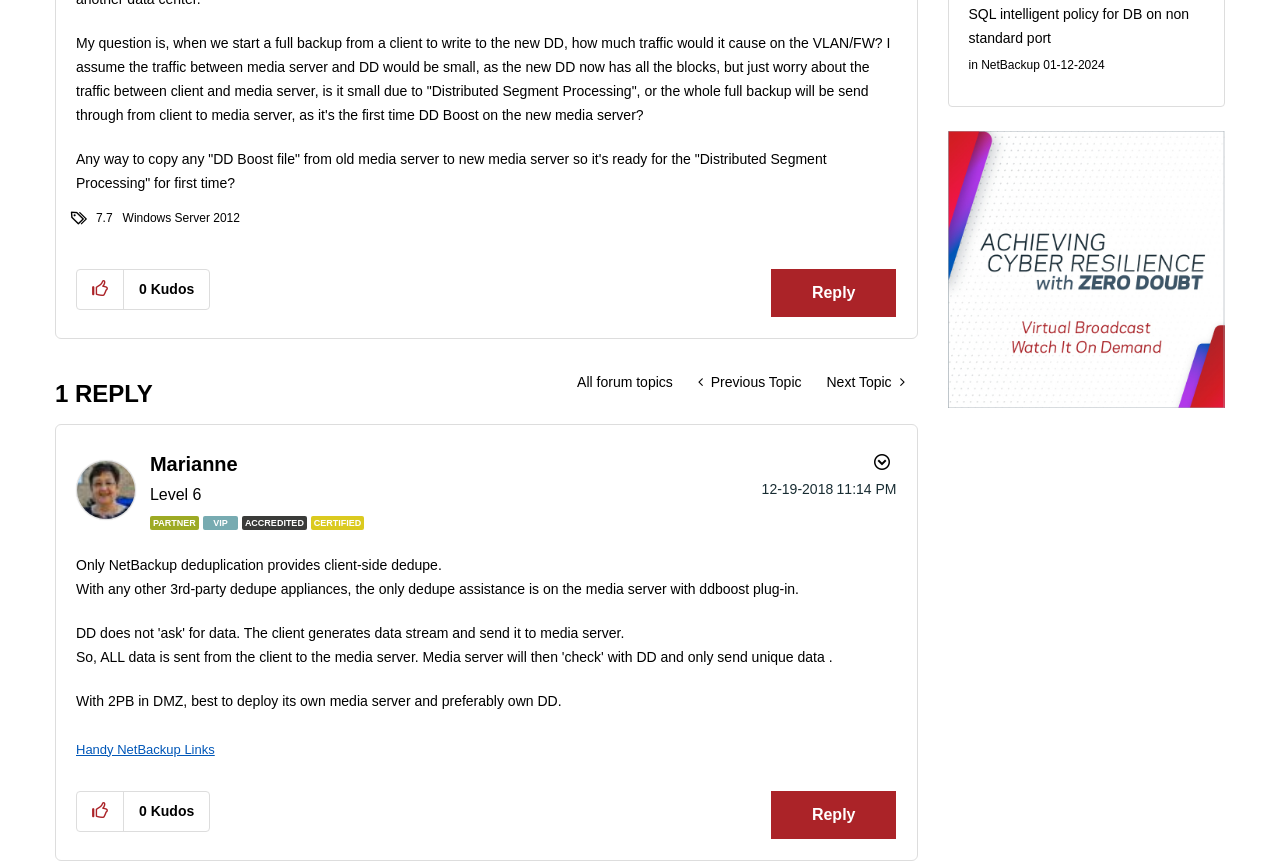Determine the bounding box for the UI element that matches this description: "Previous Topic".

[0.535, 0.42, 0.636, 0.464]